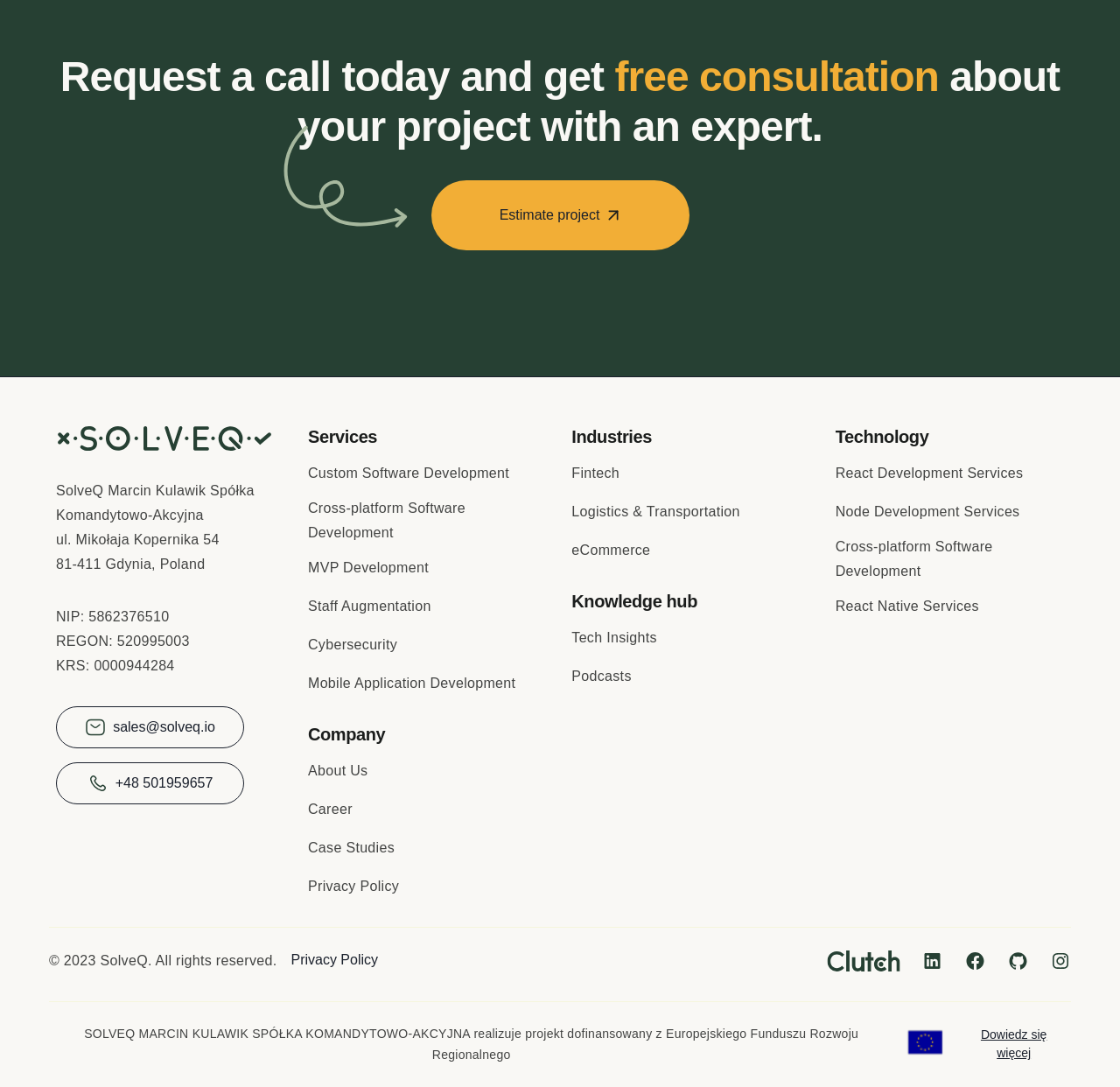Find the bounding box of the web element that fits this description: "React Development Services".

[0.746, 0.424, 0.914, 0.447]